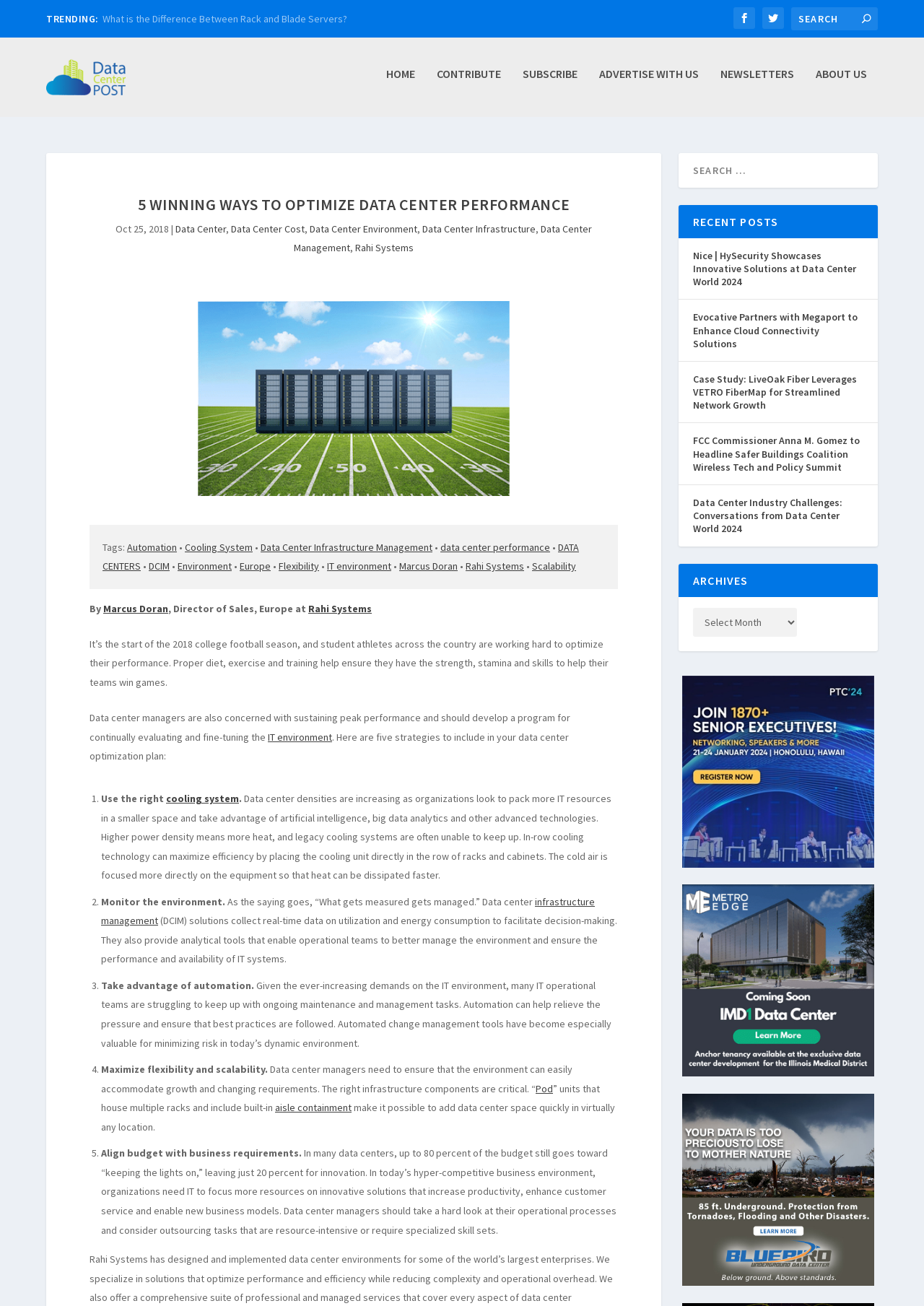Please locate the bounding box coordinates for the element that should be clicked to achieve the following instruction: "Search for data center posts". Ensure the coordinates are given as four float numbers between 0 and 1, i.e., [left, top, right, bottom].

[0.856, 0.006, 0.95, 0.023]